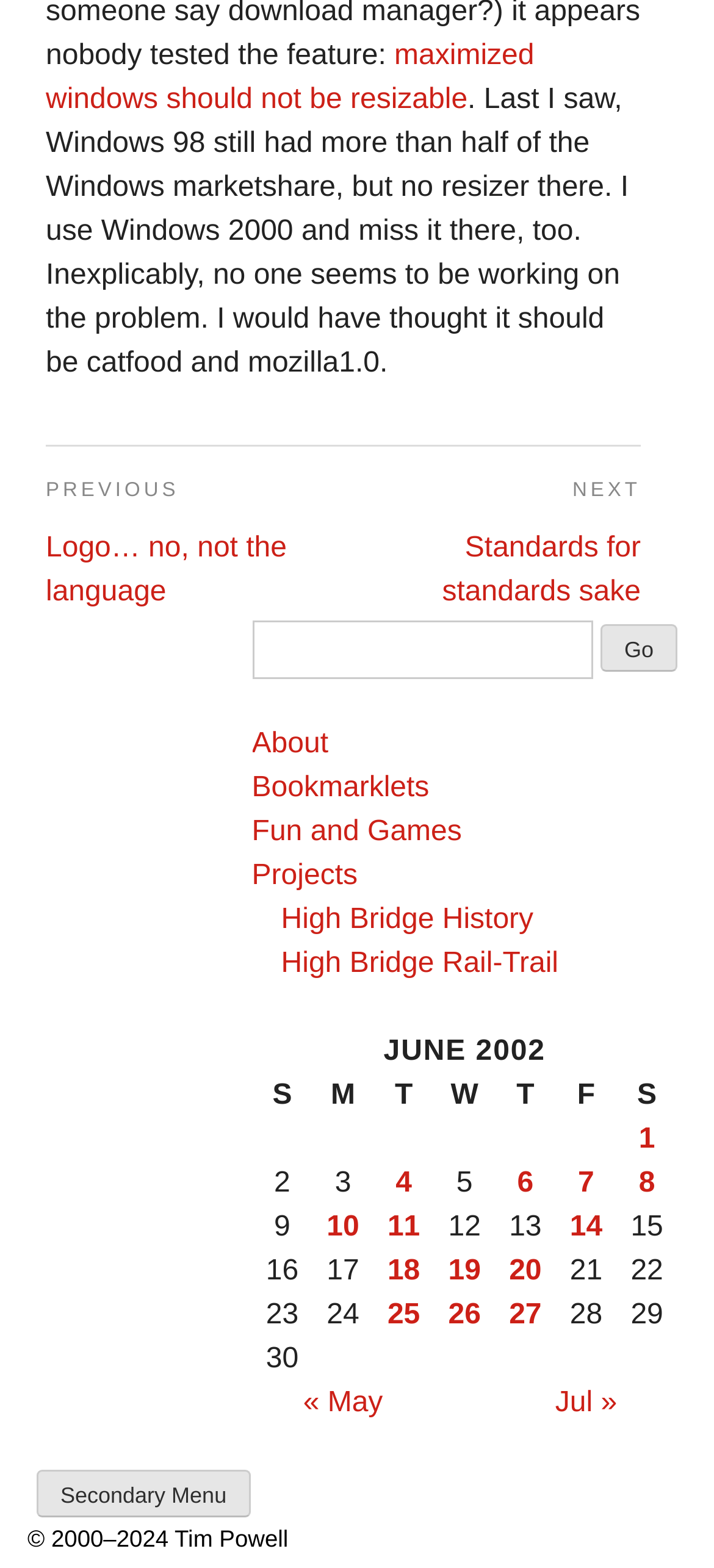Please answer the following question using a single word or phrase: 
How many columns are in the table?

7